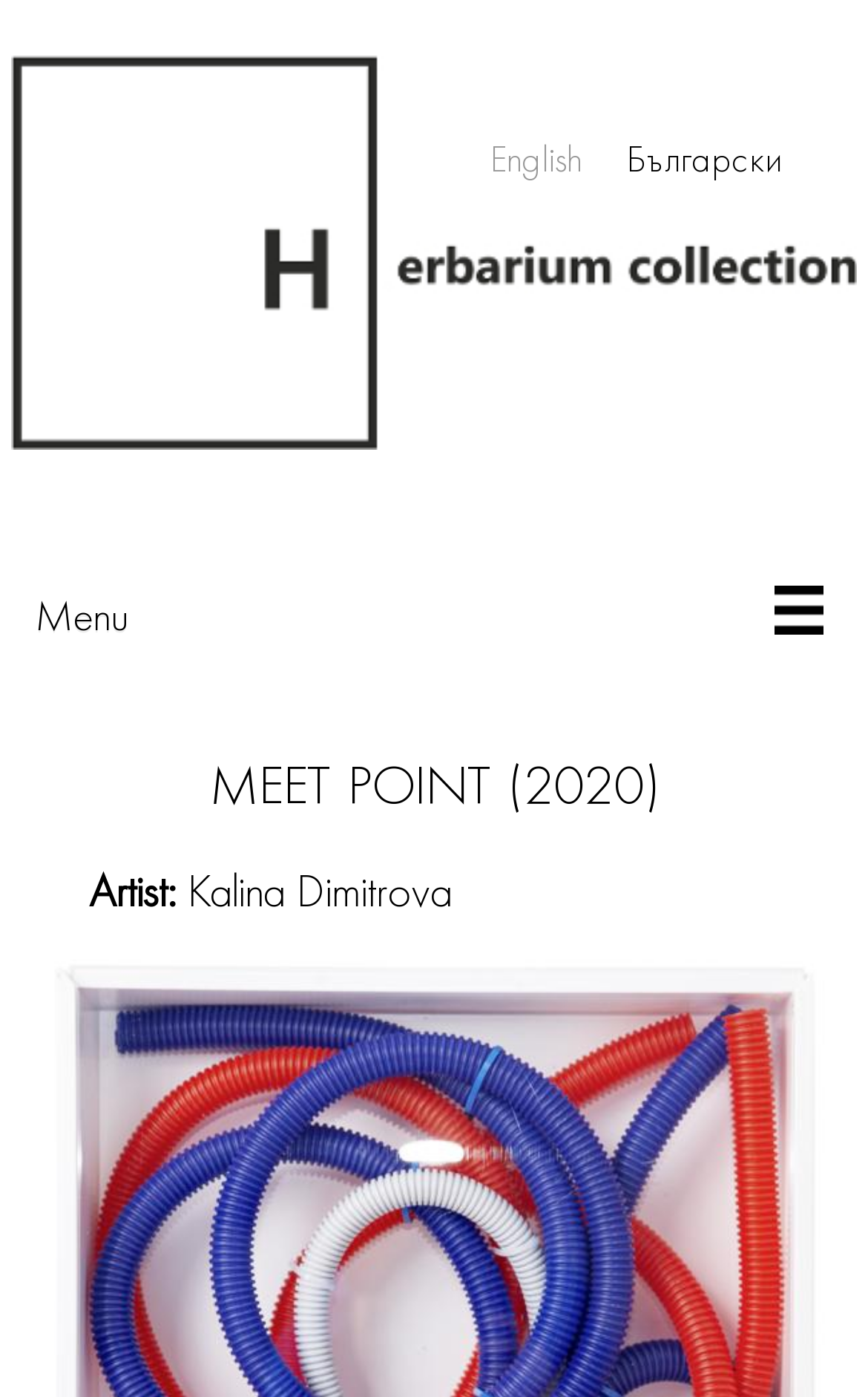Utilize the details in the image to thoroughly answer the following question: What is the position of the 'Menu' link?

I determined the position of the 'Menu' link by looking at its bounding box coordinates. The y1 coordinate of the 'Menu' link is 0.398, which is relatively high compared to other elements, indicating that it is located at the bottom of the page. The x1 coordinate is 0.014, which is close to 0, indicating that it is located on the left side of the page.